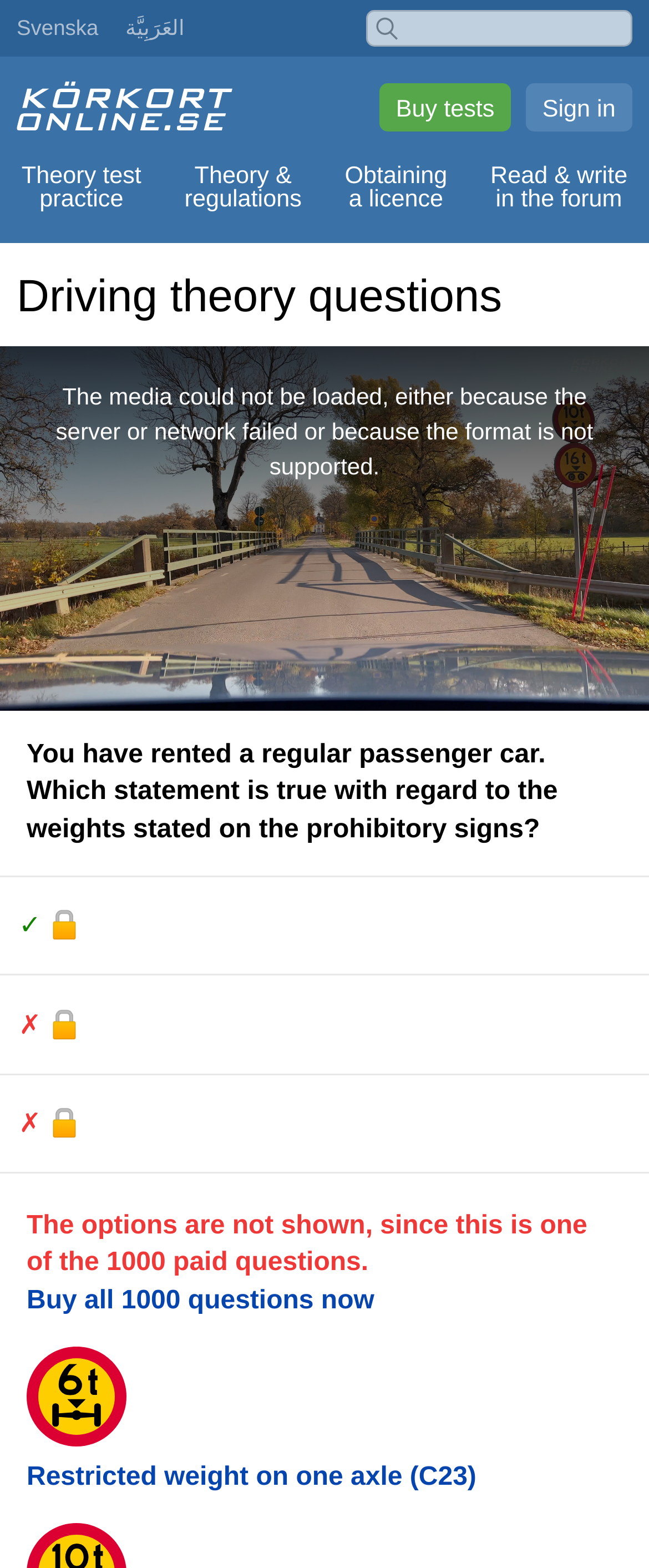Create a detailed description of the webpage's content and layout.

This webpage is about driving theory questions, specifically a question about weights stated on prohibitory signs when renting a regular passenger car. 

At the top left corner, there are three language options: "Svenska", "العَرَبِيَّة", and an empty textbox. To the right of these options, there are links to "Sign in" and "Buy tests". Below these links, there is a link to "Körkortonline.se". 

On the left side of the page, there are four main links: "Theory test practice", "Theory & regulations", "Obtaining a licence", and the current page "Driving theory questions". 

The main content of the page is a question about weights stated on prohibitory signs, which is displayed in a large text area. Below the question, there are three options marked with "✓", "🔒", and "✗" respectively. However, the options are not shown, and a message indicates that this is one of the 1000 paid questions. 

To the right of the question, there is a video player region that takes up about half of the page. Within the video player, there is a modal window with a message about the media not being loaded. 

At the bottom of the page, there are three links: "Buy all 1000 questions now", an empty link, and "Restricted weight on one axle (C23)".